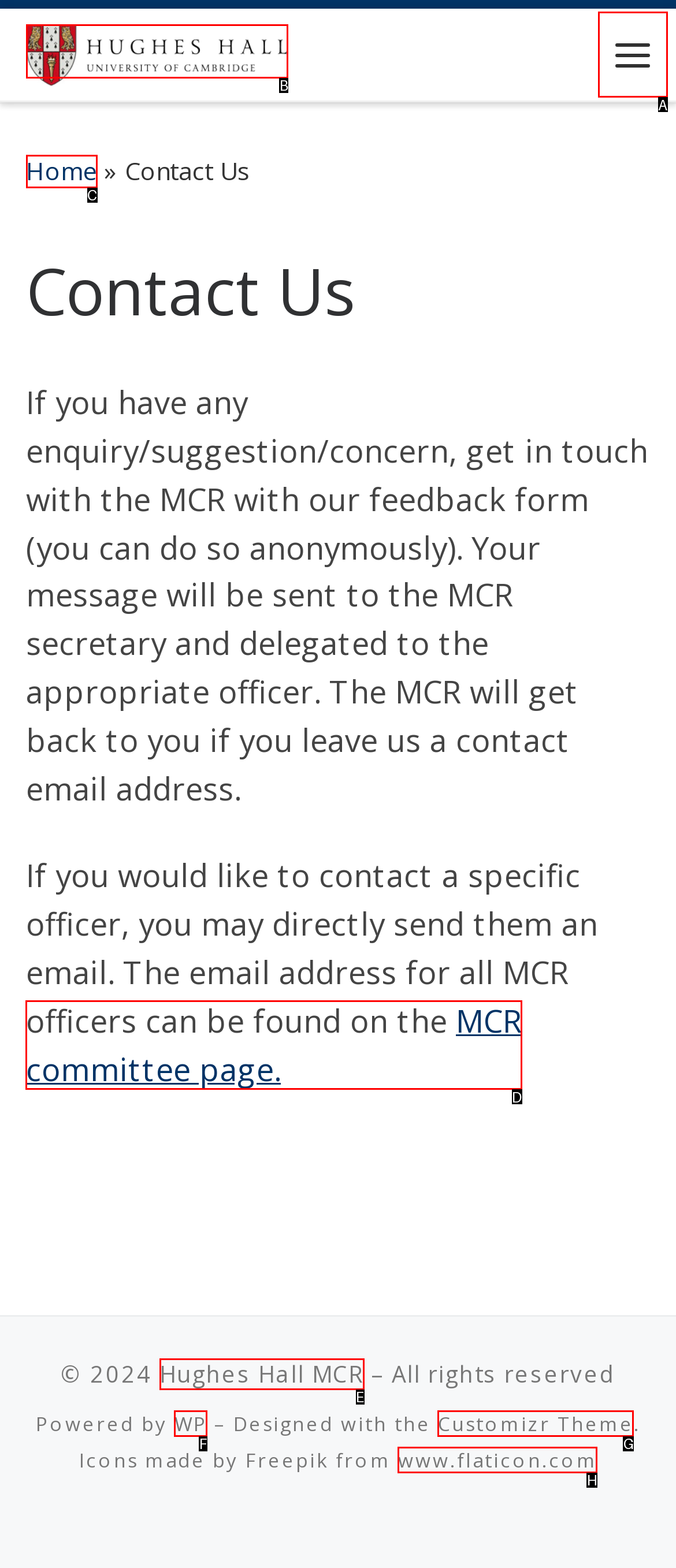Tell me which one HTML element I should click to complete this task: Visit the 'MCR committee page' Answer with the option's letter from the given choices directly.

D